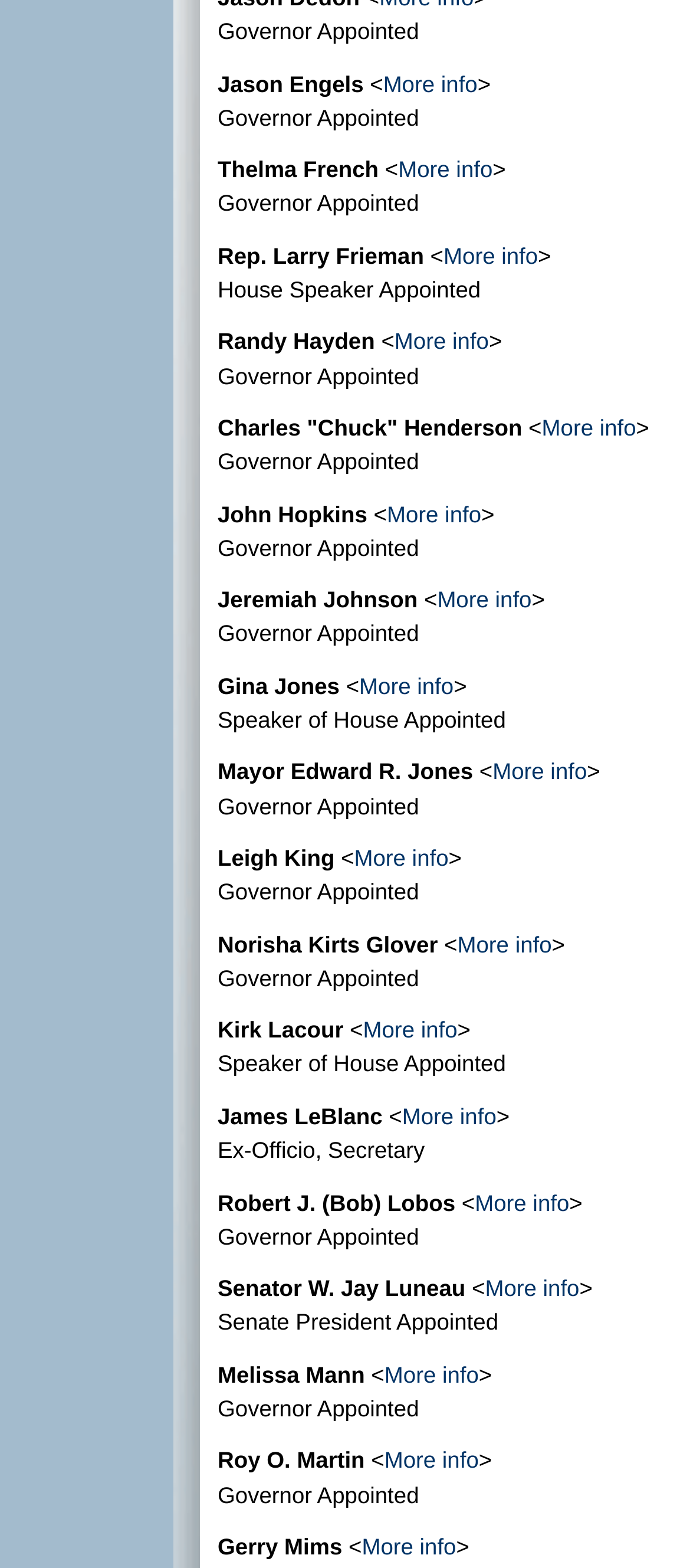How many members are there in total?
Look at the image and respond with a one-word or short phrase answer.

20